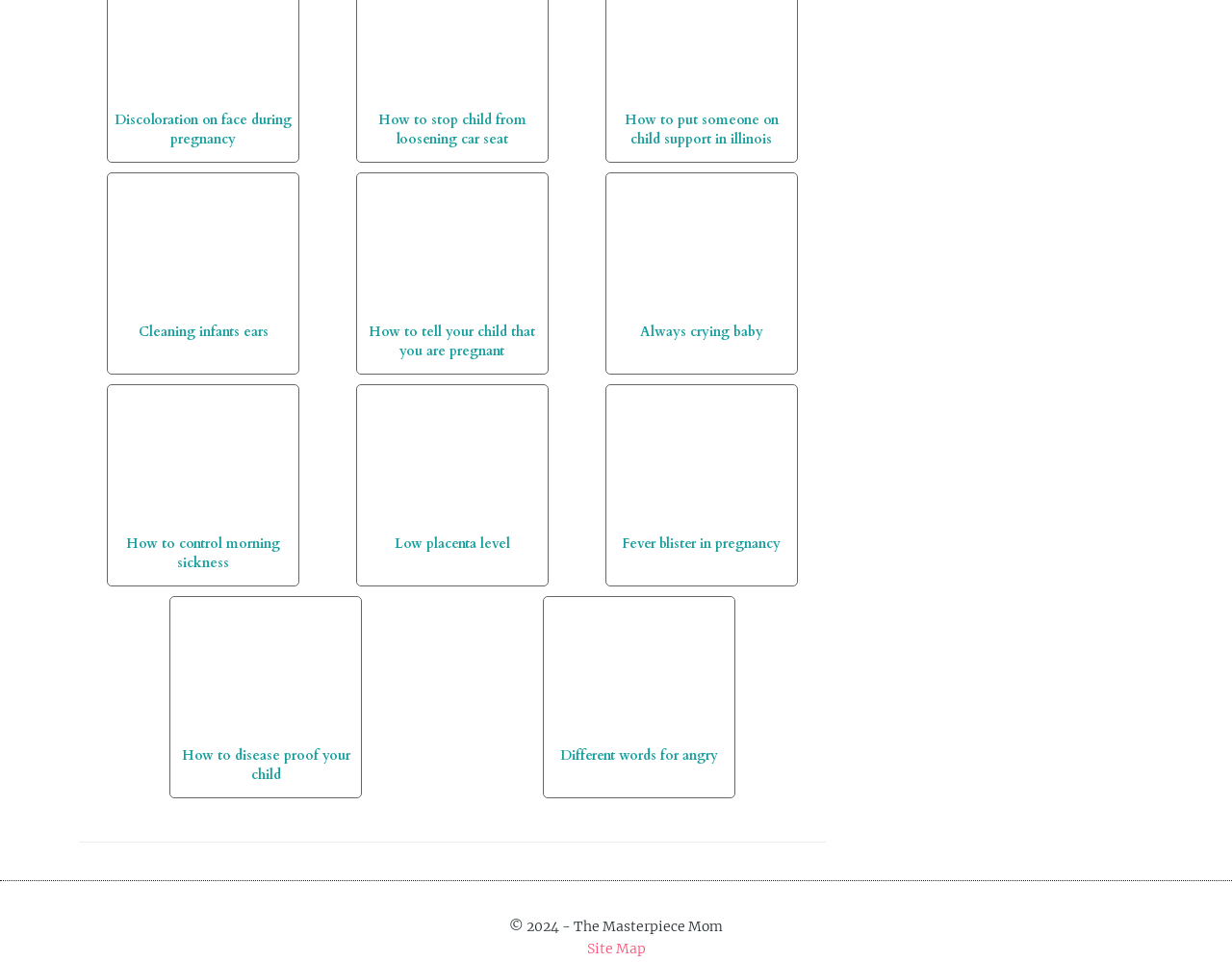Locate the bounding box coordinates of the area you need to click to fulfill this instruction: 'Learn about cleaning infants' ears'. The coordinates must be in the form of four float numbers ranging from 0 to 1: [left, top, right, bottom].

[0.092, 0.185, 0.239, 0.354]